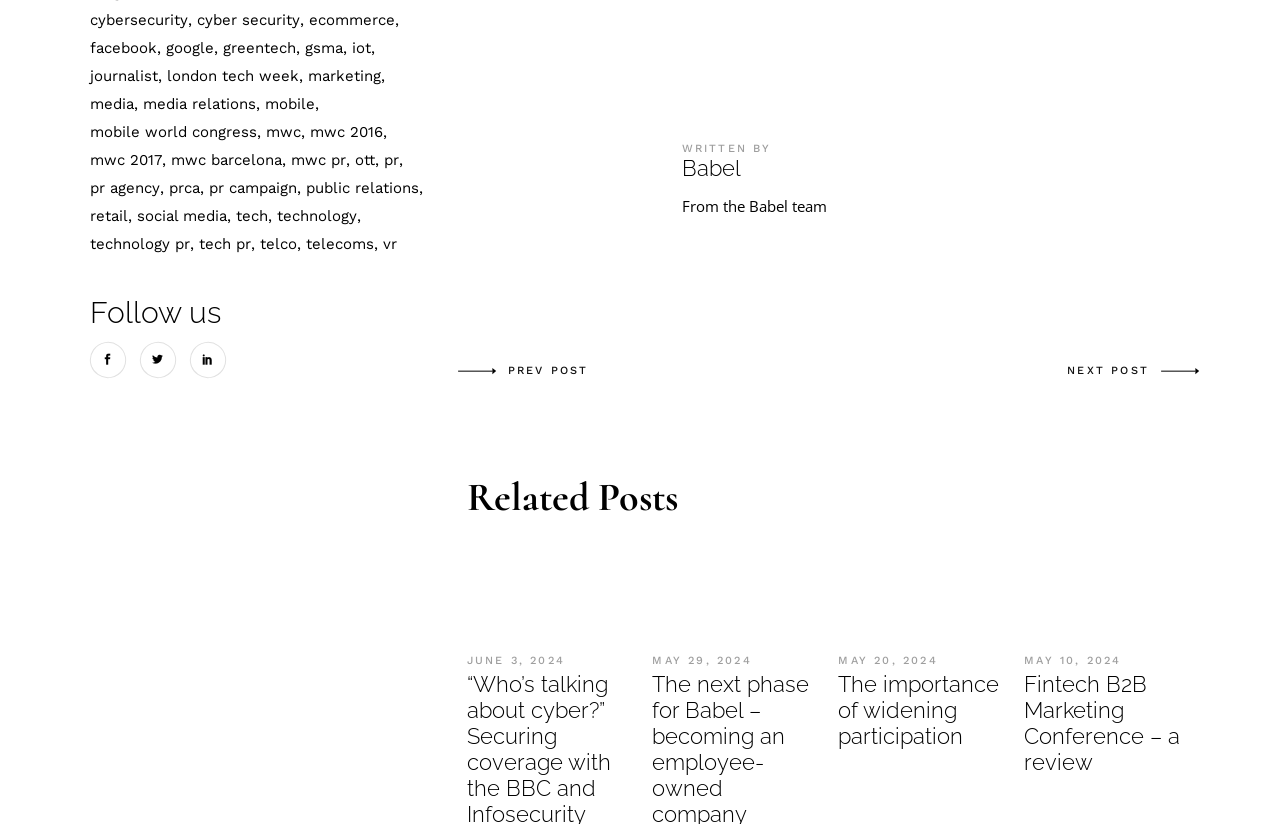Specify the bounding box coordinates of the element's region that should be clicked to achieve the following instruction: "Open LinkedIn social media". The bounding box coordinates consist of four float numbers between 0 and 1, in the format [left, top, right, bottom].

None